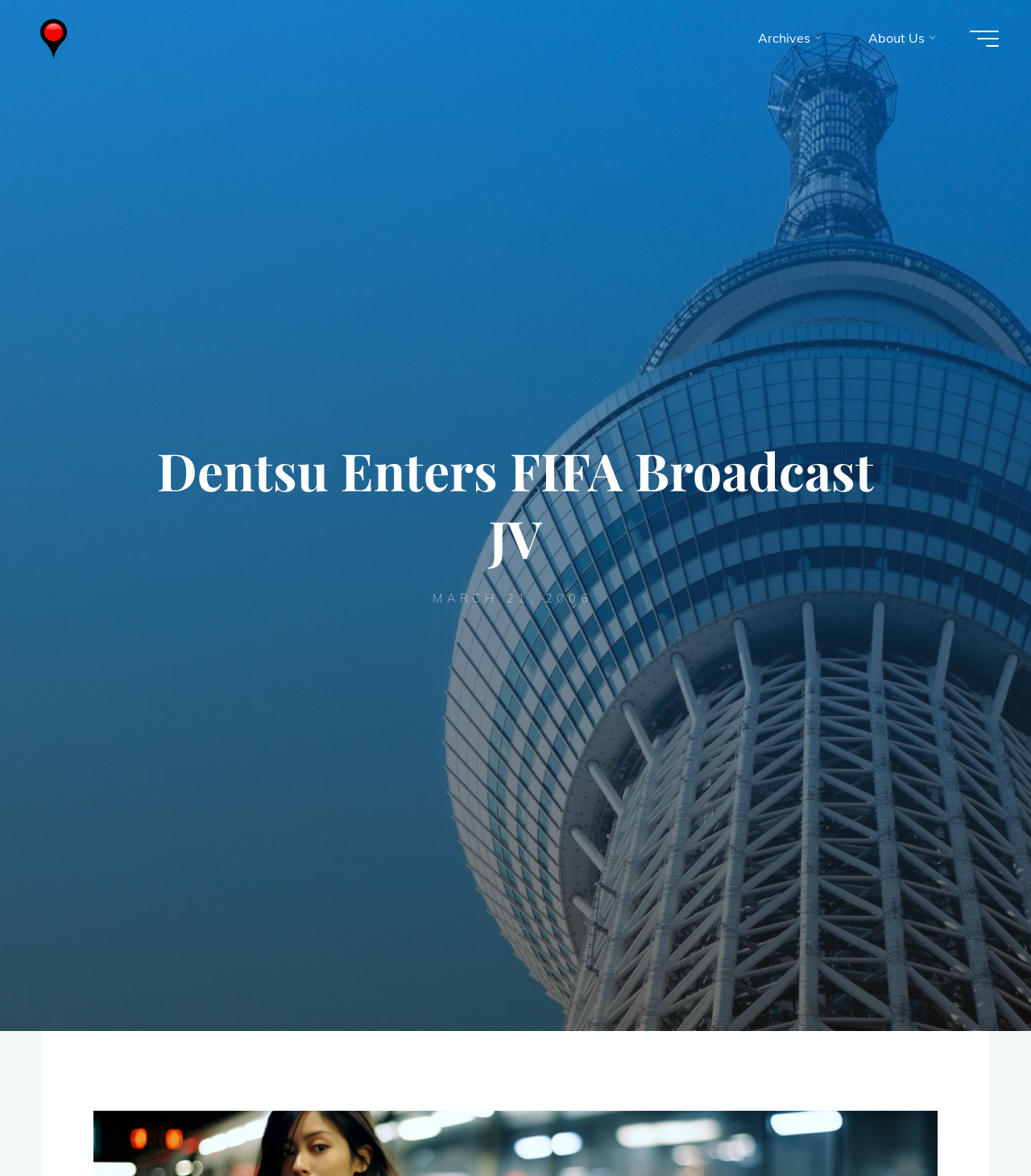Locate the bounding box of the UI element described in the following text: "aria-label="Main menu"".

[0.941, 0.026, 0.969, 0.039]